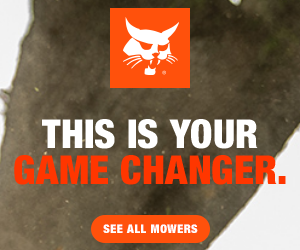What is the tone of the advertisement?
Provide a detailed and well-explained answer to the question.

The overall design of the advertisement emphasizes a sense of innovation and excitement, appealing to consumers in the green industry and those looking for advanced mowing solutions.